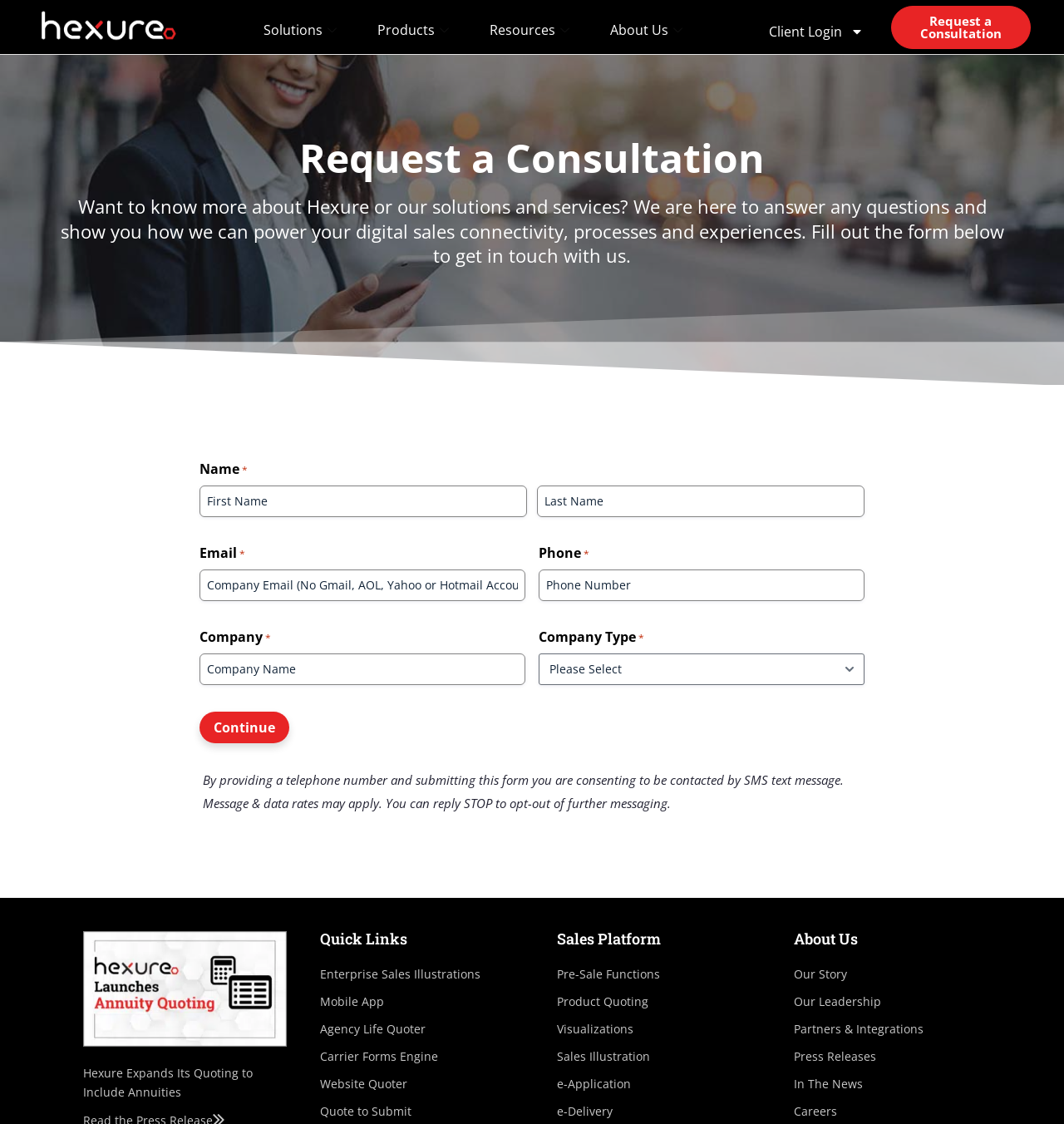Highlight the bounding box coordinates of the region I should click on to meet the following instruction: "Click the 'Solutions' link".

[0.231, 0.0, 0.338, 0.053]